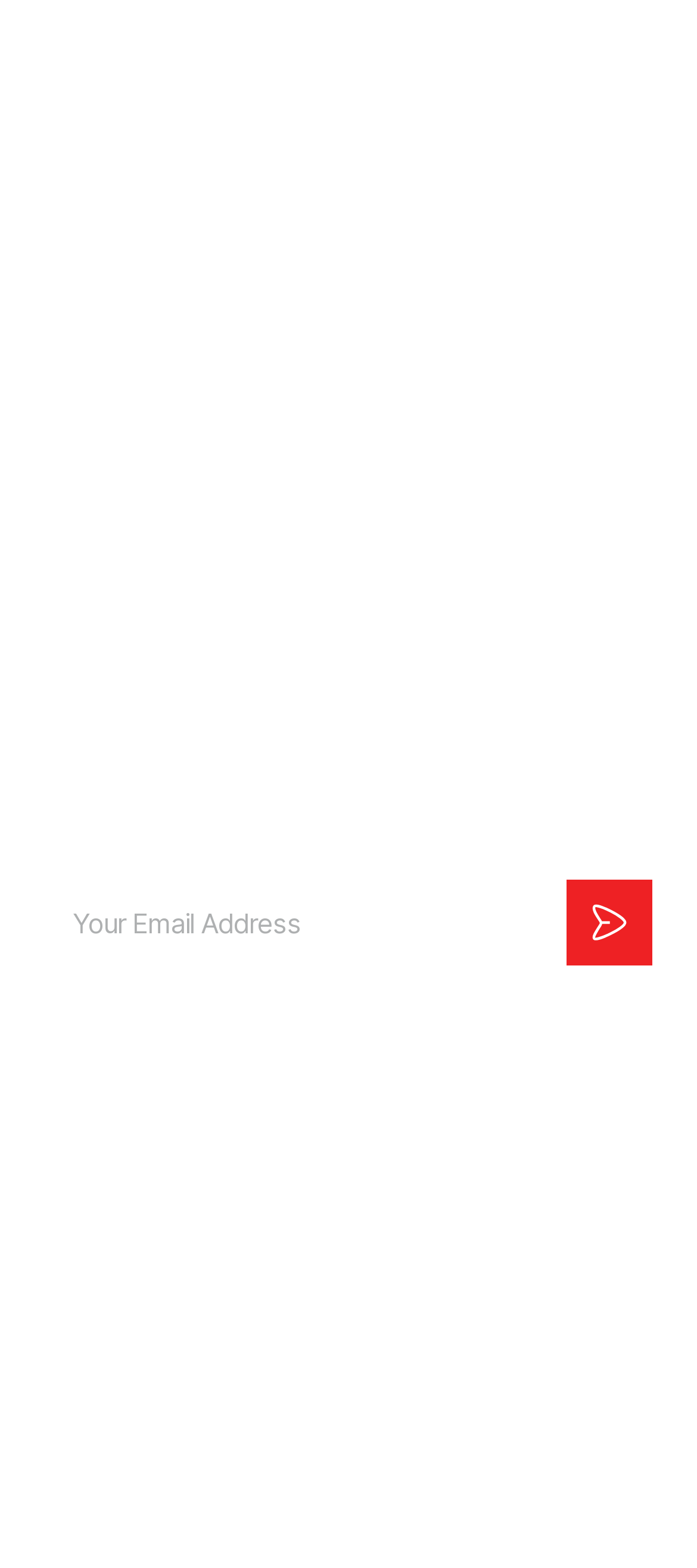What is the purpose of the 'E-Editions' link?
Respond to the question with a single word or phrase according to the image.

To access electronic editions